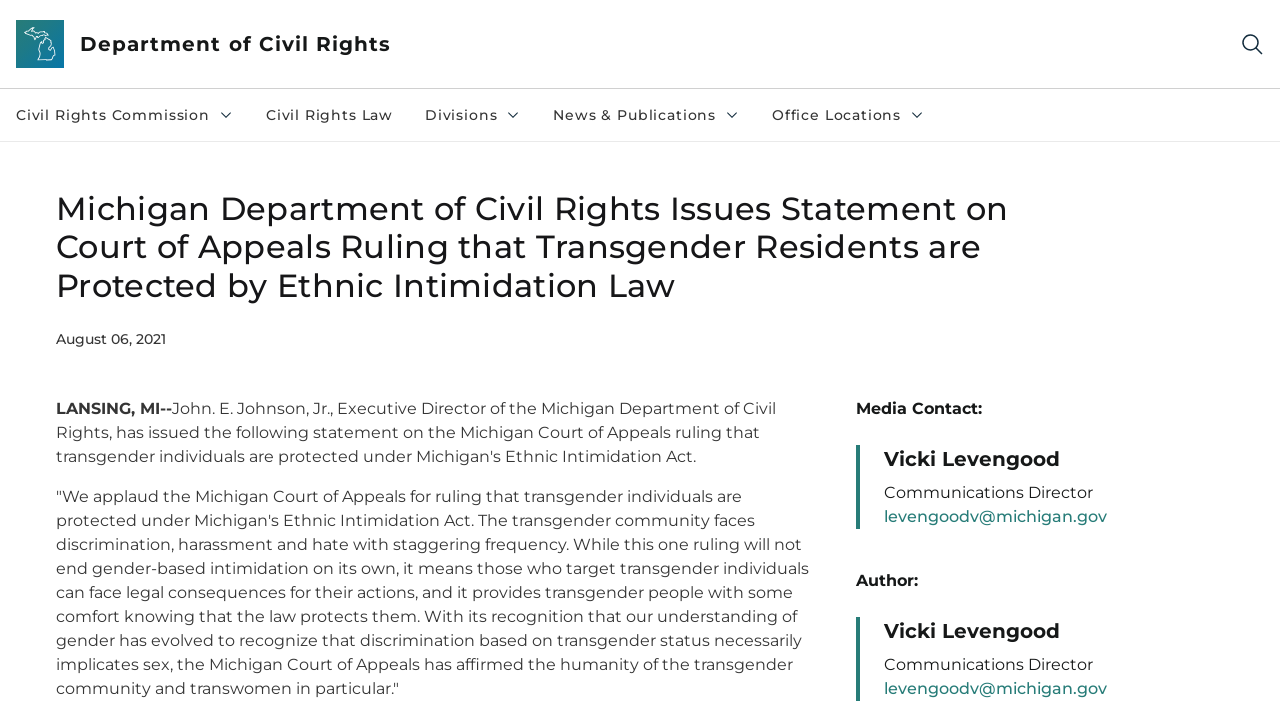What is the purpose of the 'Search' button?
Please answer using one word or phrase, based on the screenshot.

To search the website